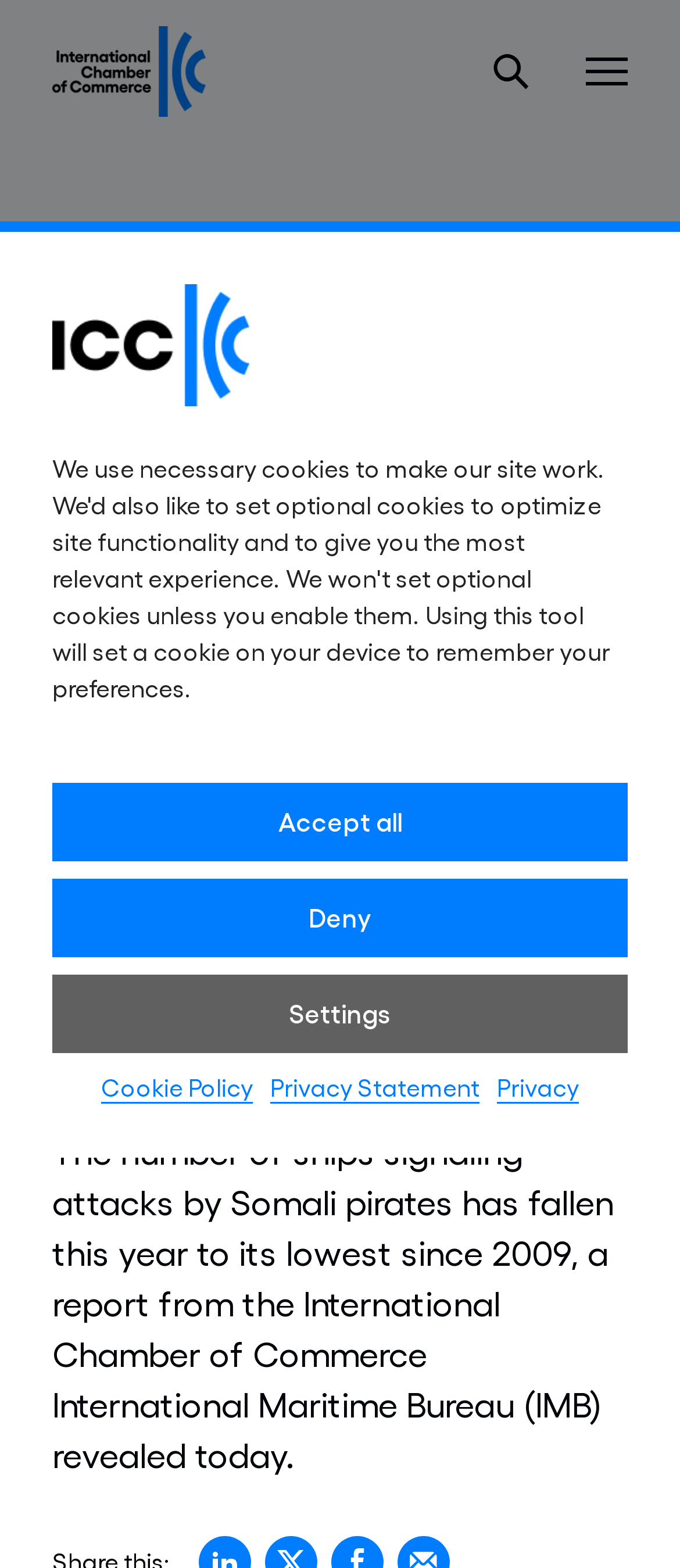Please find the bounding box coordinates for the clickable element needed to perform this instruction: "Open the search bar".

[0.723, 0.033, 0.779, 0.058]